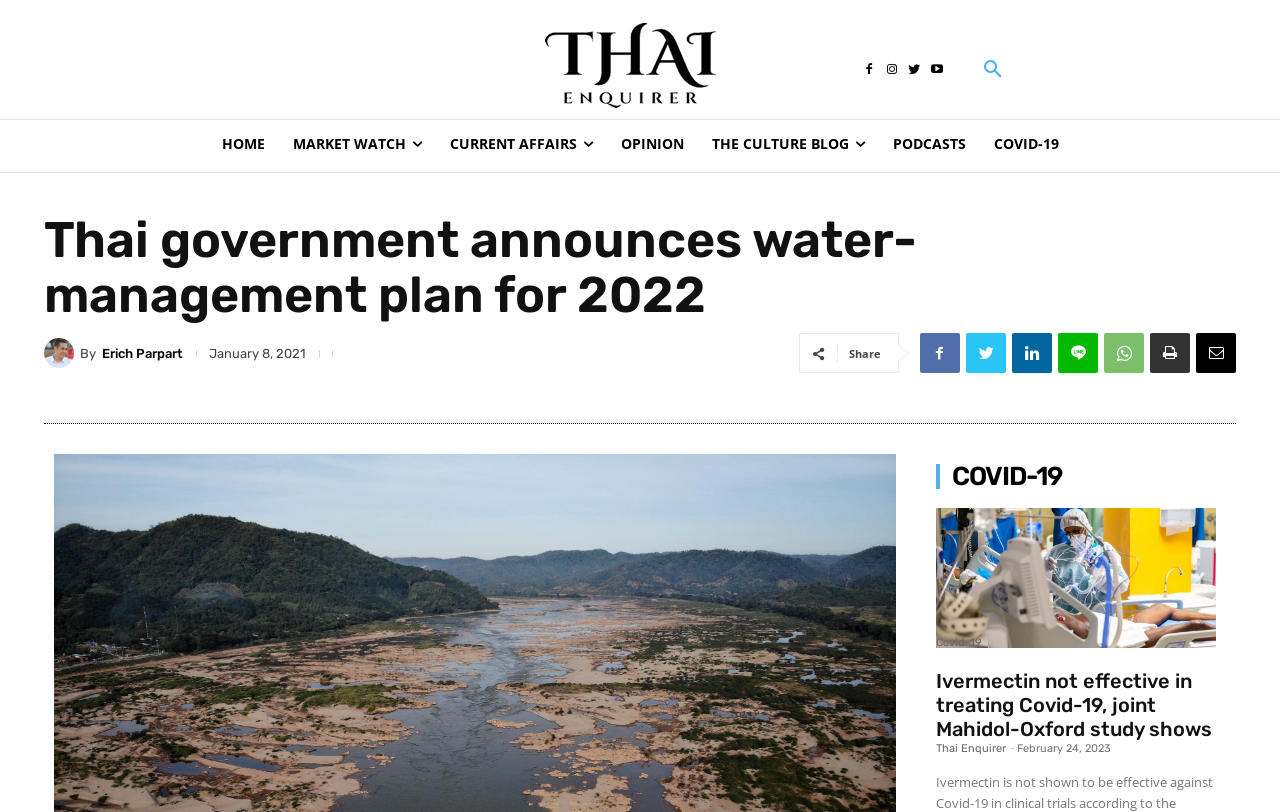Could you locate the bounding box coordinates for the section that should be clicked to accomplish this task: "Search for something".

[0.757, 0.057, 0.794, 0.116]